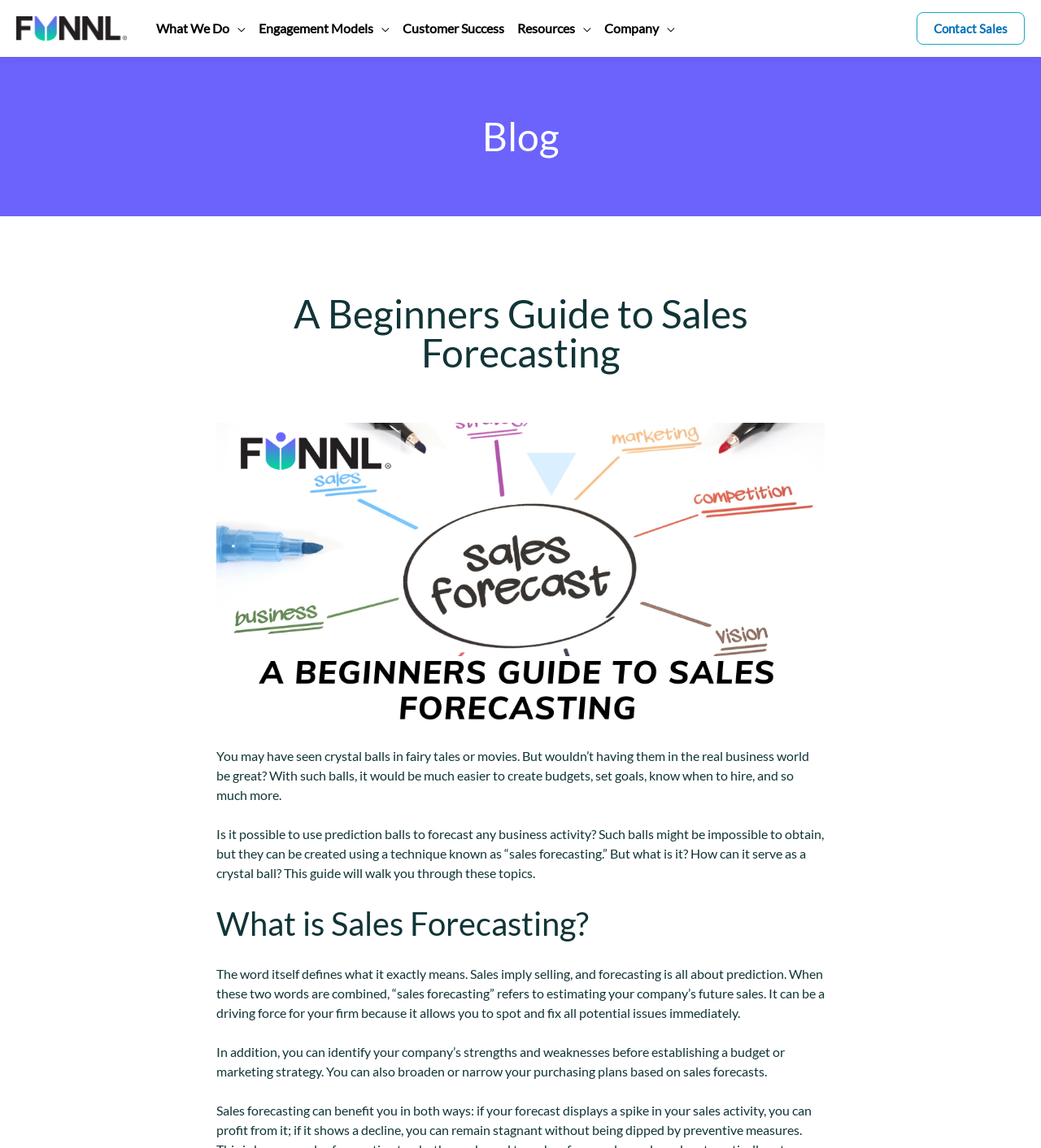Identify the bounding box coordinates for the region to click in order to carry out this instruction: "Toggle Resources Menu". Provide the coordinates using four float numbers between 0 and 1, formatted as [left, top, right, bottom].

[0.552, 0.0, 0.568, 0.05]